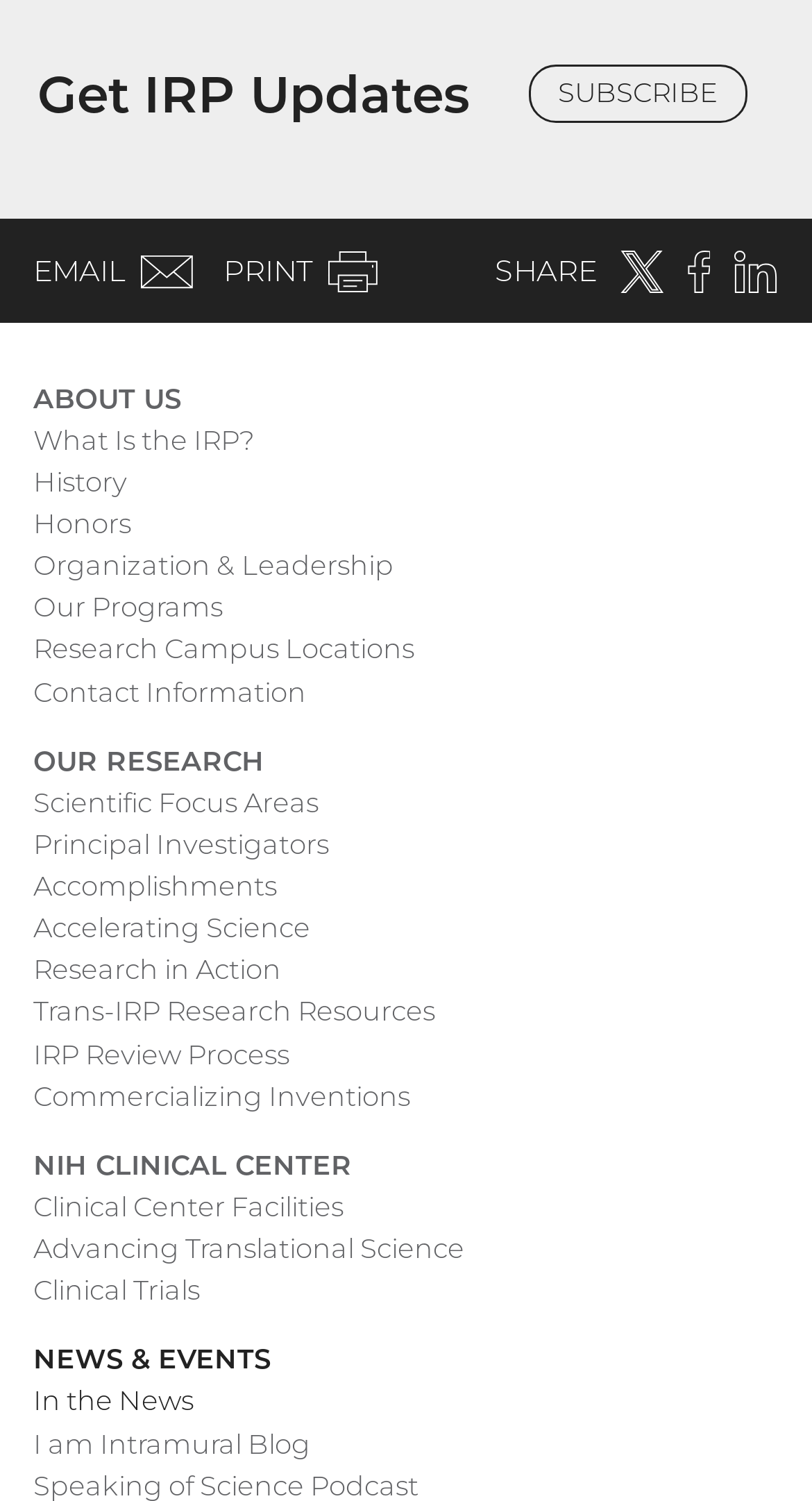Locate the bounding box coordinates of the element I should click to achieve the following instruction: "Subscribe to IRP updates".

[0.651, 0.043, 0.921, 0.082]